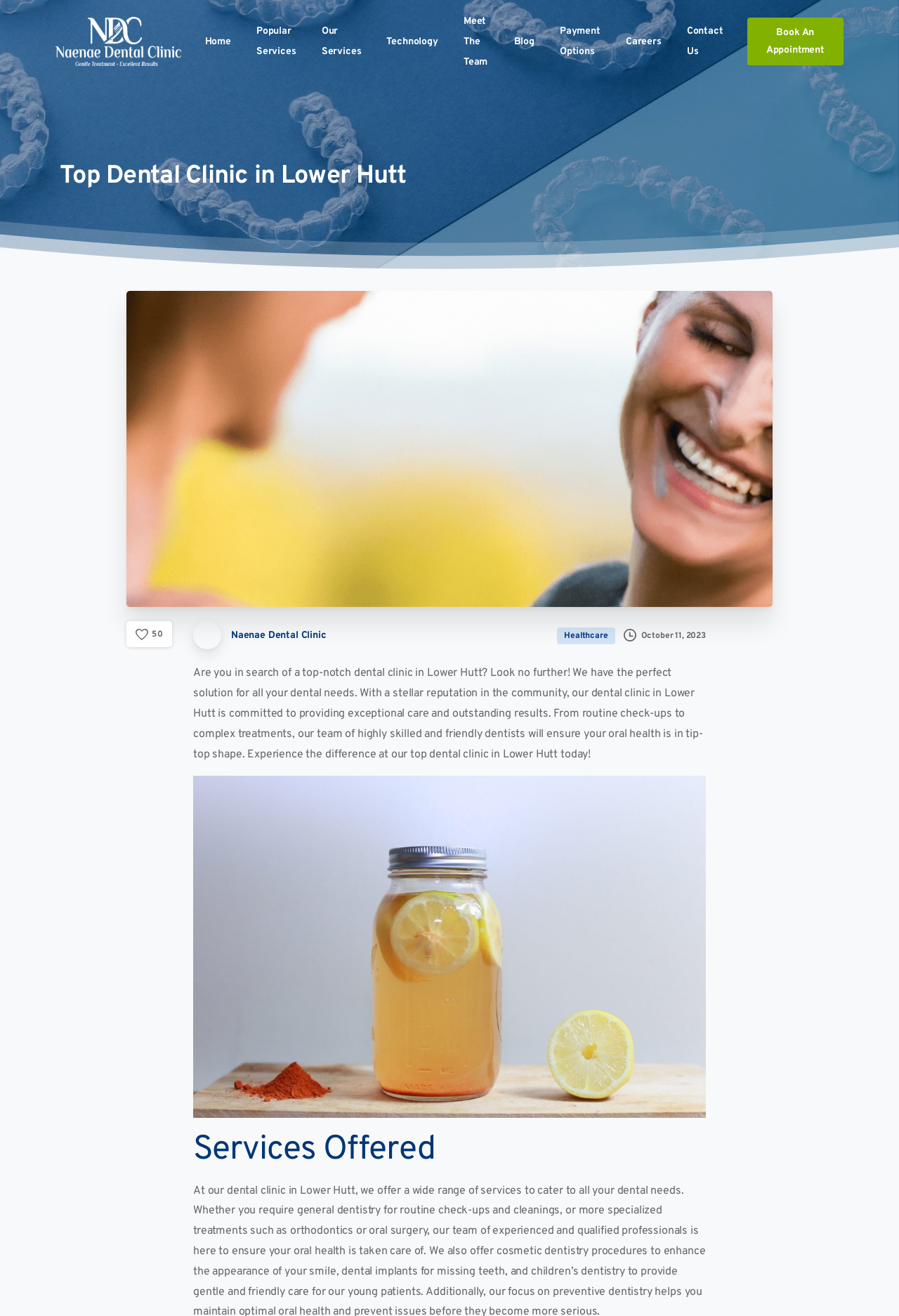Please provide the bounding box coordinates in the format (top-left x, top-left y, bottom-right x, bottom-right y). Remember, all values are floating point numbers between 0 and 1. What is the bounding box coordinate of the region described as: Contact Us

[0.758, 0.012, 0.811, 0.051]